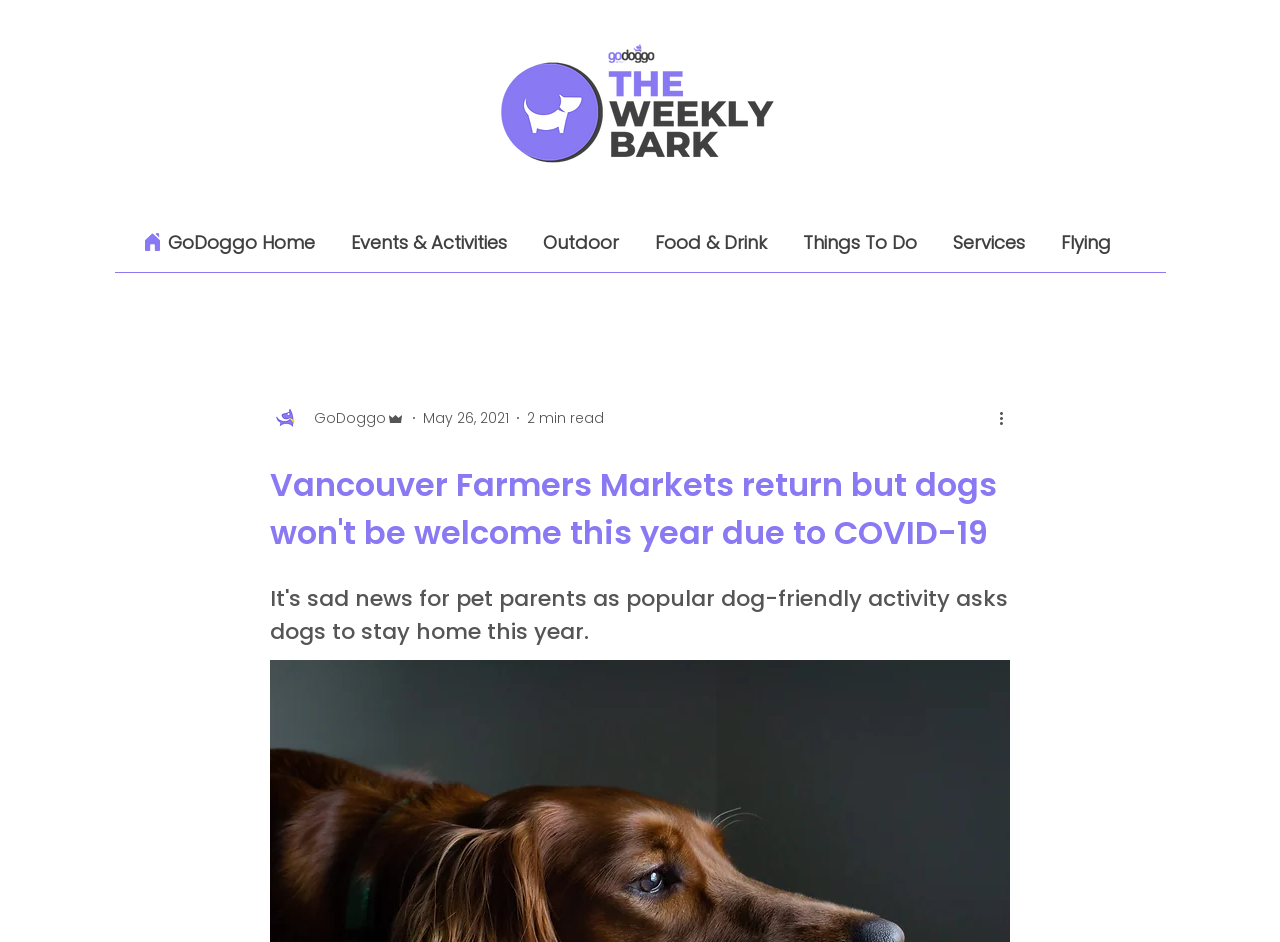Please determine the bounding box coordinates of the element to click in order to execute the following instruction: "Click the GoDoggo Home link". The coordinates should be four float numbers between 0 and 1, specified as [left, top, right, bottom].

[0.116, 0.234, 0.26, 0.281]